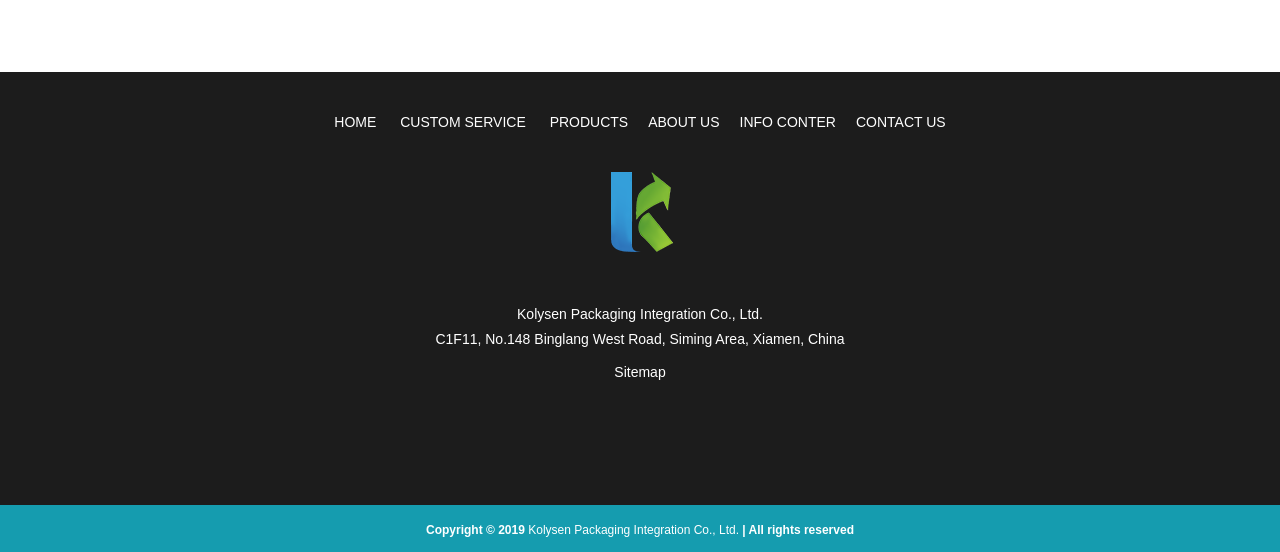Answer the question in one word or a short phrase:
What is the address of the company?

C1F11, No.148 Binglang West Road, Siming Area, Xiamen, China